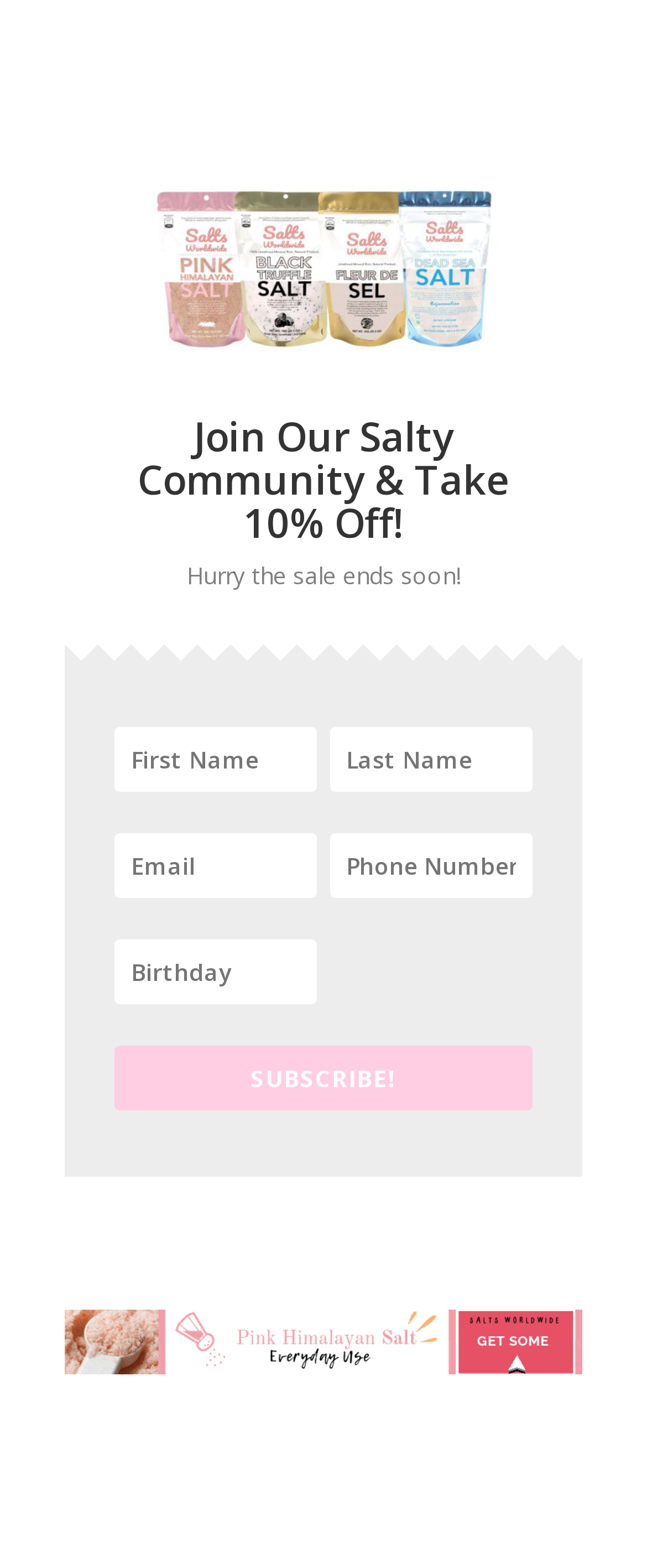From the given element description: "SUBSCRIBE!", find the bounding box for the UI element. Provide the coordinates as four float numbers between 0 and 1, in the order [left, top, right, bottom].

[0.177, 0.667, 0.823, 0.708]